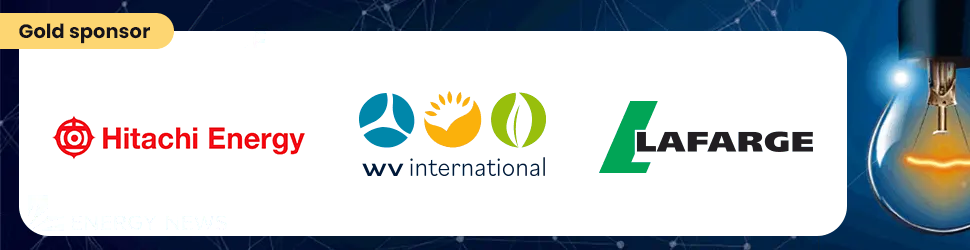Give an elaborate caption for the image.

The image showcases prominent logos of companies recognized as gold sponsors for an event, highlighted in a visually appealing layout. Featured in the center is the logo of **Hitachi Energy**, known for its innovative contributions to energy solutions. Adjacent to it, the logos of **WV International** and **Lafarge** are displayed, demonstrating their commitment to collaboration and sustainability. The backdrop of the image suggests a modern and dynamic environment, emphasizing the significance of these sponsors in supporting advancements in the energy sector. This presentation reflects the importance of corporate partnerships in fostering development and innovation within the industry.